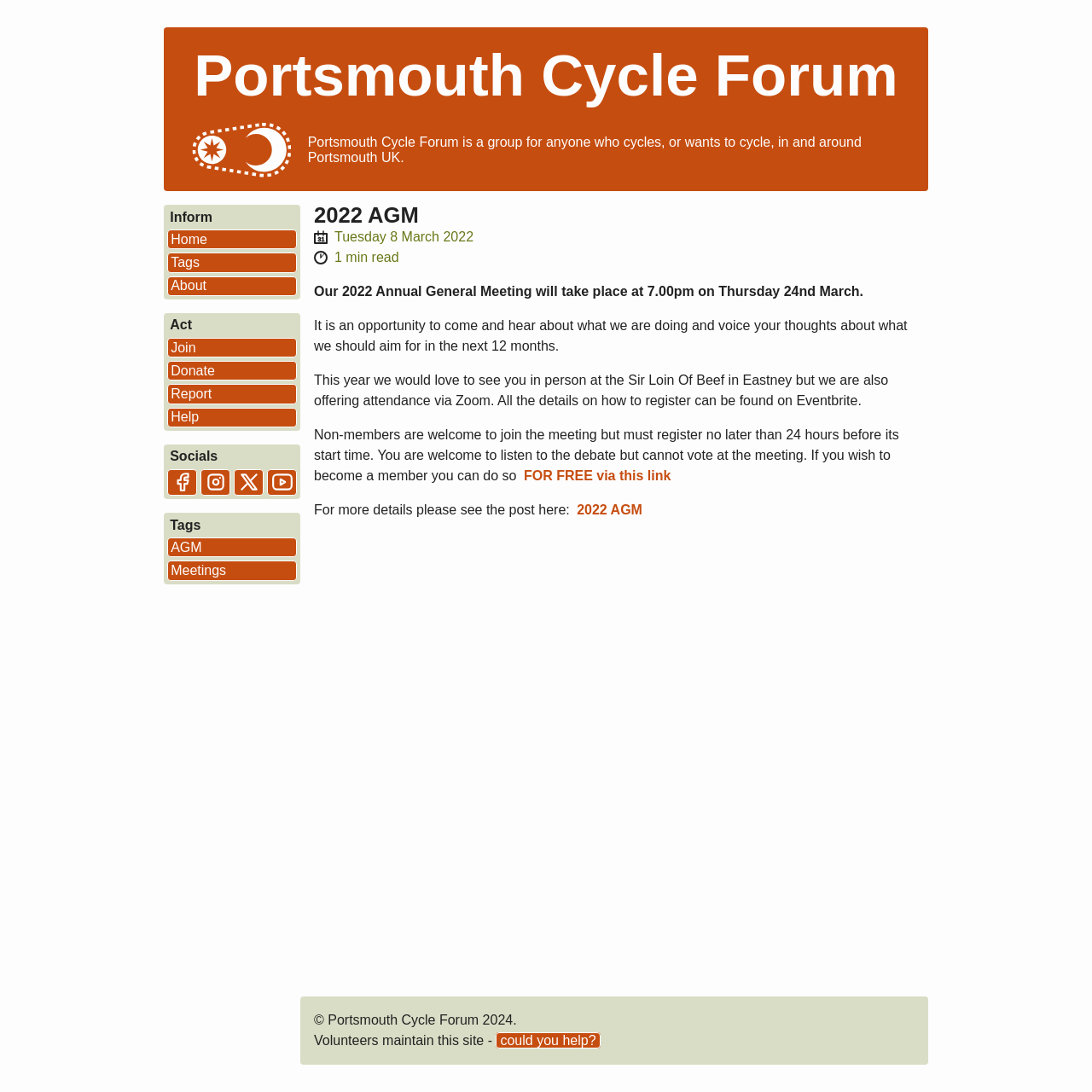Determine the bounding box coordinates for the area that needs to be clicked to fulfill this task: "Click on the 'Home' link". The coordinates must be given as four float numbers between 0 and 1, i.e., [left, top, right, bottom].

[0.153, 0.21, 0.272, 0.228]